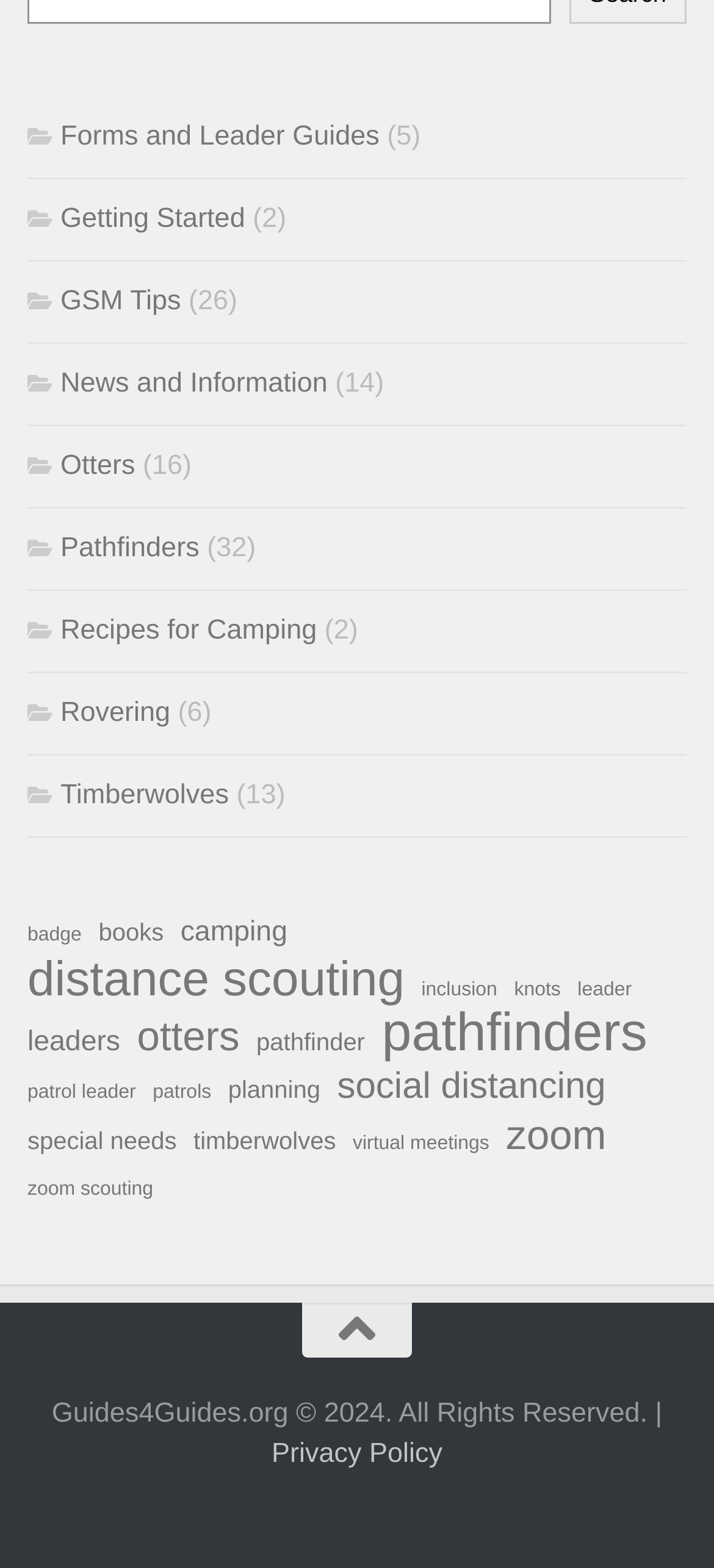How many items are there in the 'pathfinders' category?
Using the image as a reference, answer with just one word or a short phrase.

19